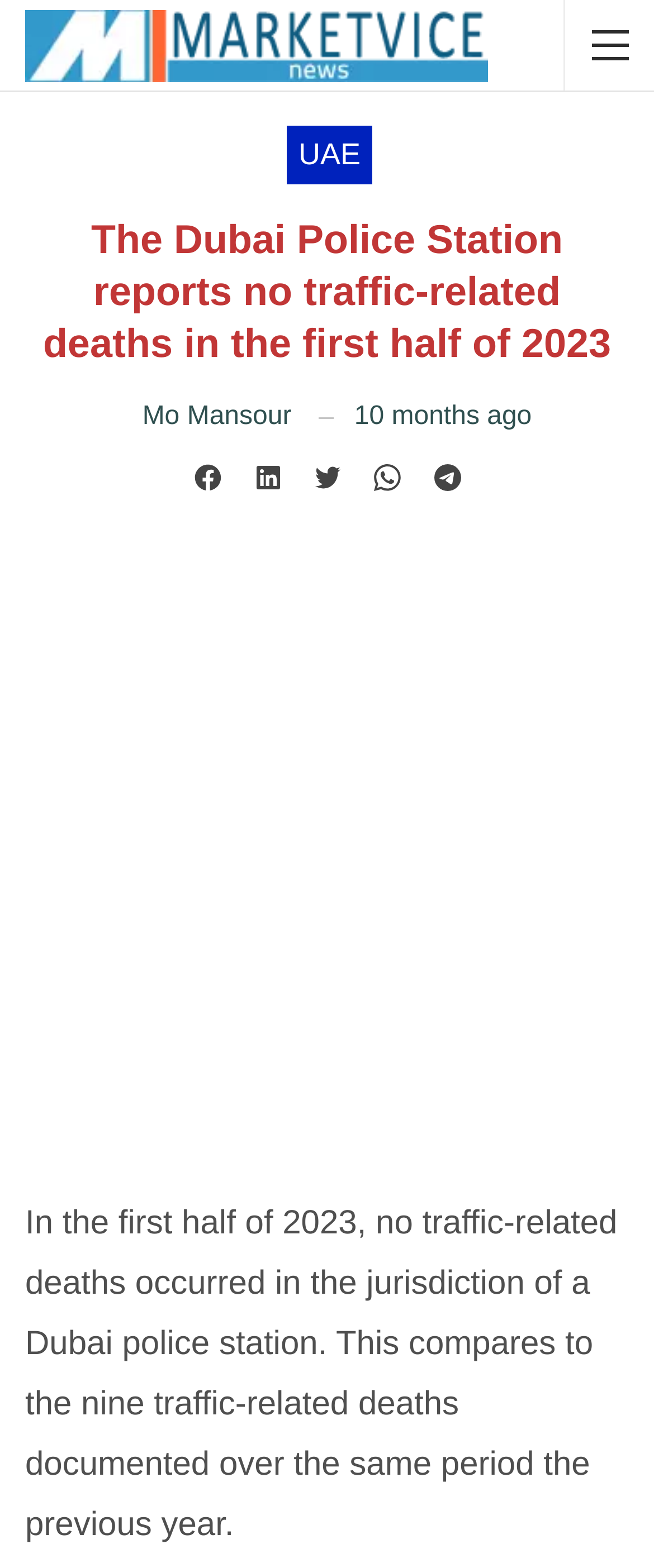Find the bounding box coordinates for the area that should be clicked to accomplish the instruction: "View the article posted 10 months ago".

[0.542, 0.257, 0.813, 0.275]